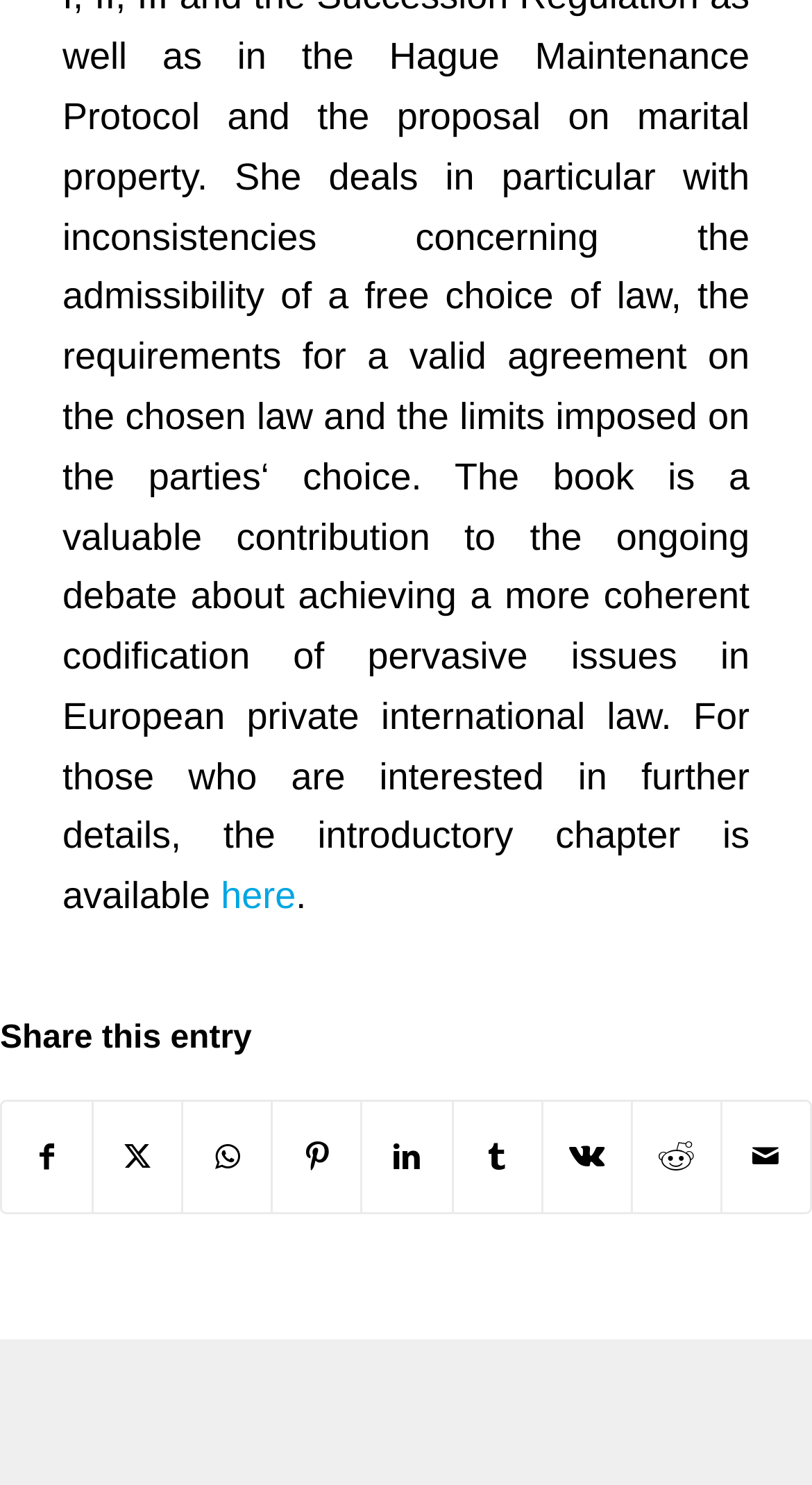Find the bounding box coordinates of the area to click in order to follow the instruction: "Share on Facebook".

[0.003, 0.742, 0.113, 0.816]